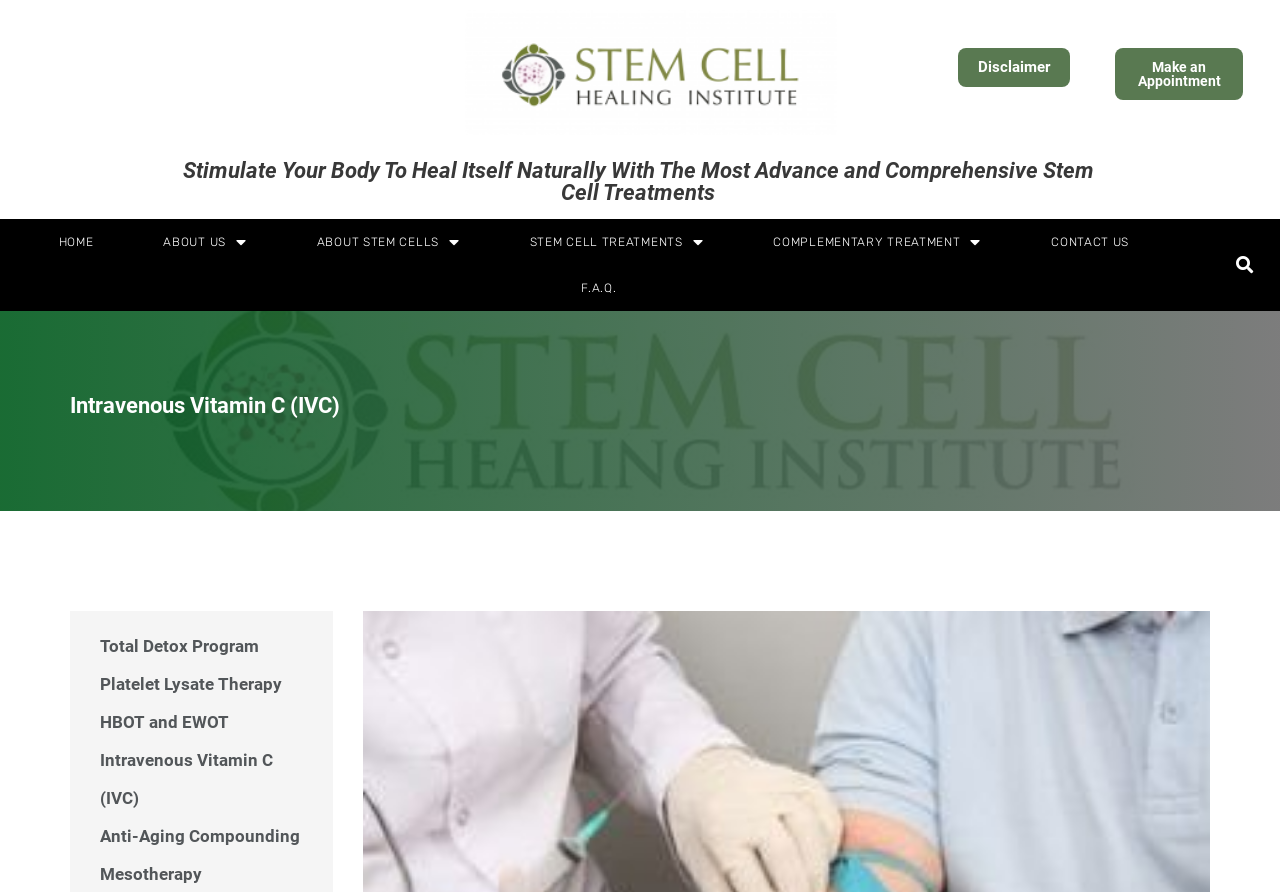Please identify the bounding box coordinates of the element I need to click to follow this instruction: "Click on the 'Make an Appointment' link".

[0.871, 0.054, 0.971, 0.112]